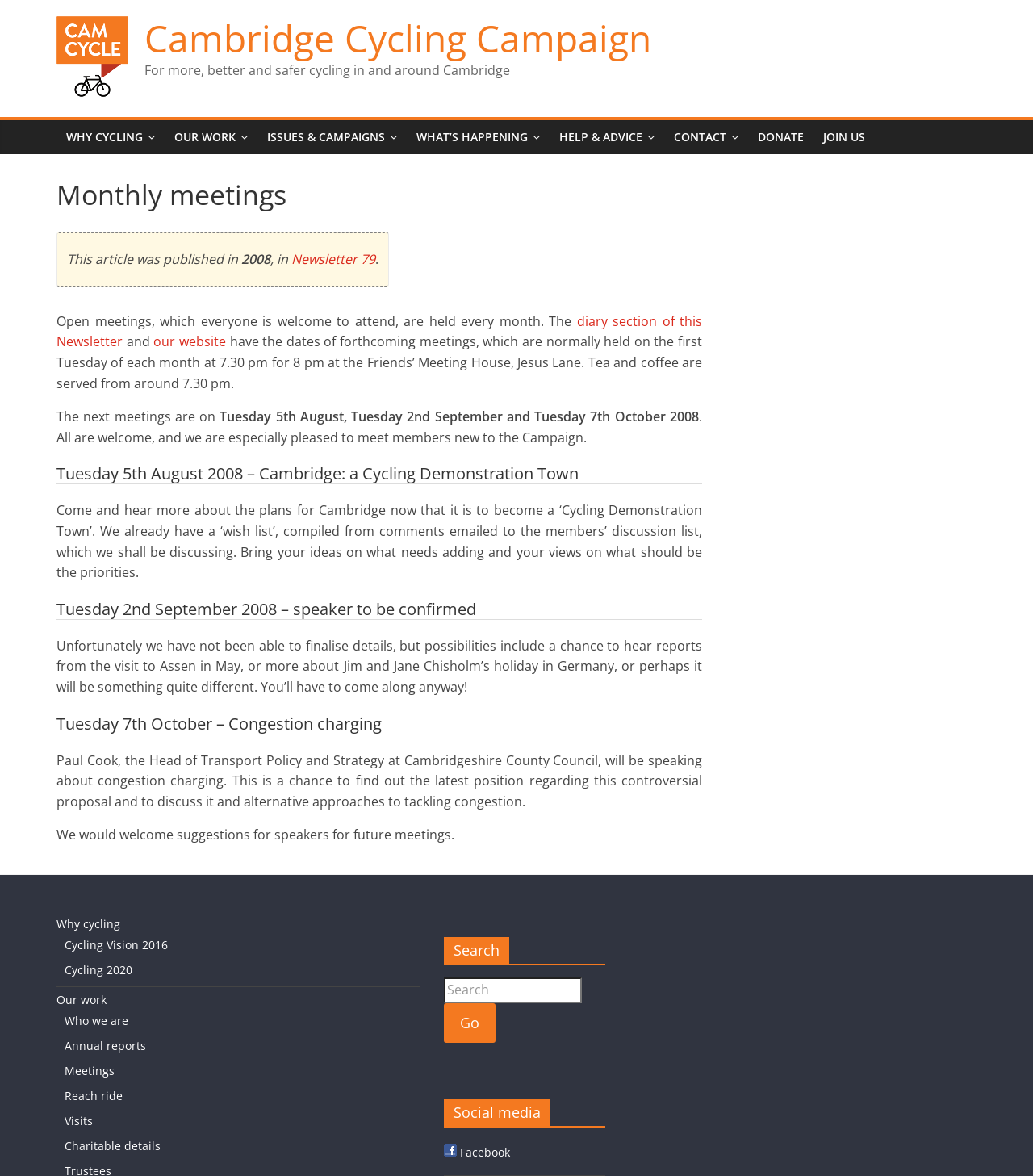Identify the bounding box coordinates of the region I need to click to complete this instruction: "Click on the 'Cambridge Cycling Campaign' link".

[0.055, 0.014, 0.124, 0.03]